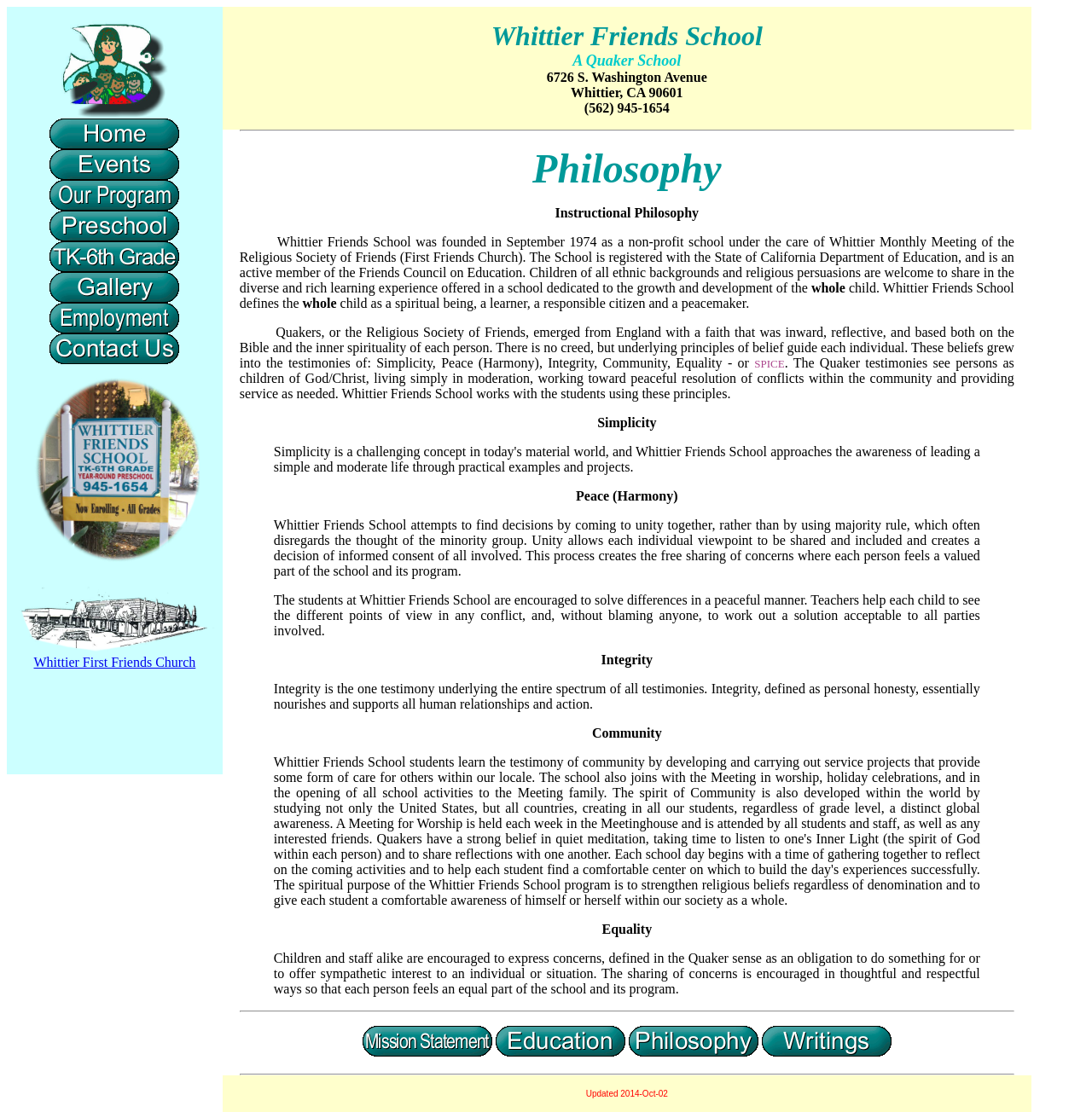Write an elaborate caption that captures the essence of the webpage.

The webpage is about Whittier Friends School, a Quaker school. At the top, there are seven links: Home, Events, Our Program, Preschool, Elementary, Site Seeing, and Employment, each accompanied by an image. Below these links, the school's name and a brief description "A Quaker School" are displayed. The school's address, phone number, and a horizontal separator line follow.

The main content of the webpage is divided into sections. The first section is about the school's philosophy, which is described in detail. The text explains that the school was founded in 1974 and is registered with the State of California Department of Education. It also mentions that the school is an active member of the Friends Council on Education and welcomes children of all ethnic backgrounds and religious persuasions.

The next section describes the Quaker testimonies, which are the underlying principles of the school's philosophy. These testimonies include Simplicity, Peace, Integrity, Community, and Equality, which are abbreviated as SPICE. The text explains how these principles guide the school's approach to decision-making, conflict resolution, and community building.

The webpage also has a section about the school's approach to integrity, community, and equality. It explains how the school encourages students to solve differences peacefully, and how integrity is the underlying principle that supports all human relationships and actions.

At the bottom of the webpage, there are four links: Mission Statement, Education, Philosophy, and Writings, each accompanied by an image. A horizontal separator line and the text "Updated 2014-Oct-02" are displayed at the very bottom of the page.